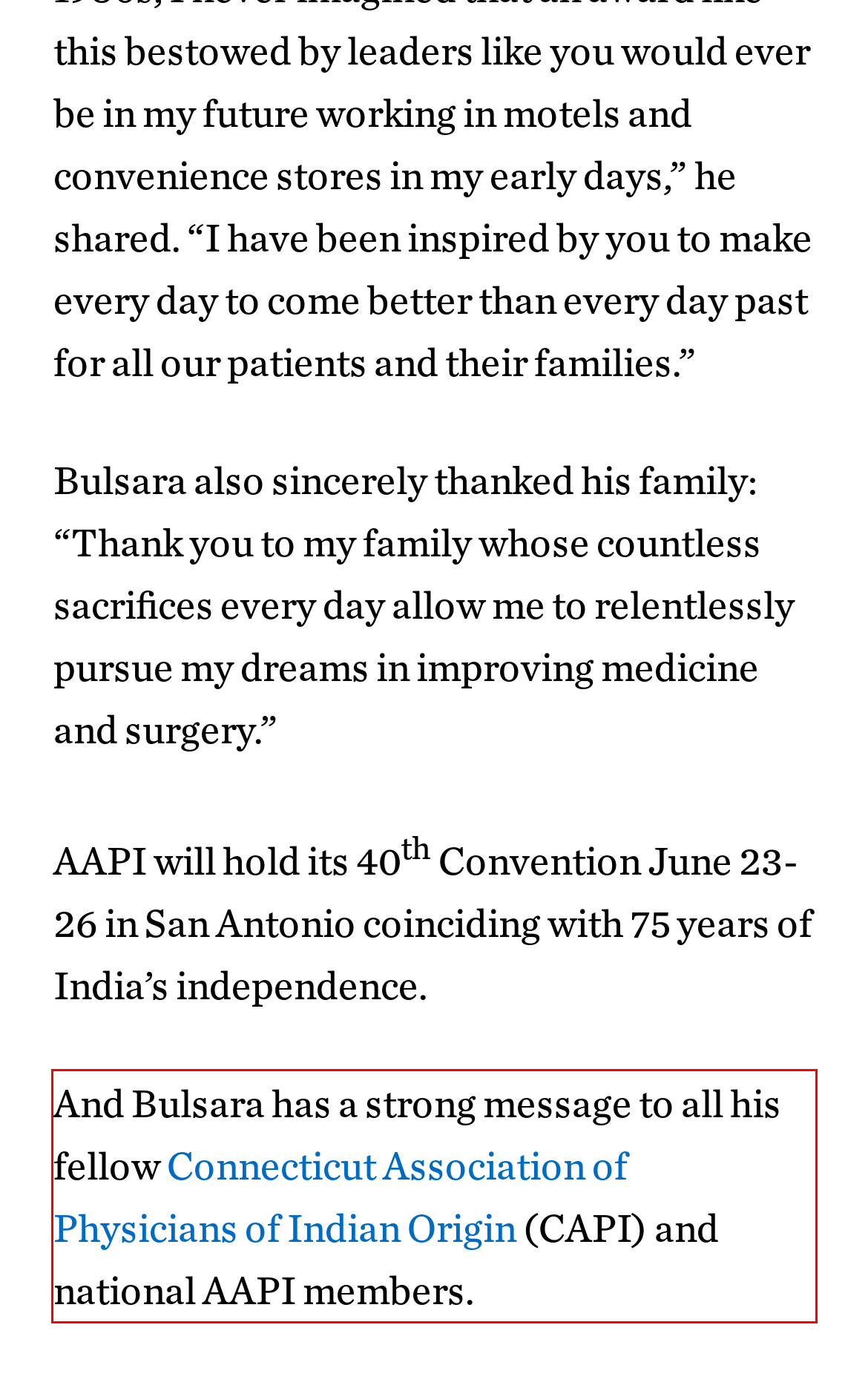You are provided with a screenshot of a webpage that includes a UI element enclosed in a red rectangle. Extract the text content inside this red rectangle.

And Bulsara has a strong message to all his fellow Connecticut Association of Physicians of Indian Origin (CAPI) and national AAPI members.